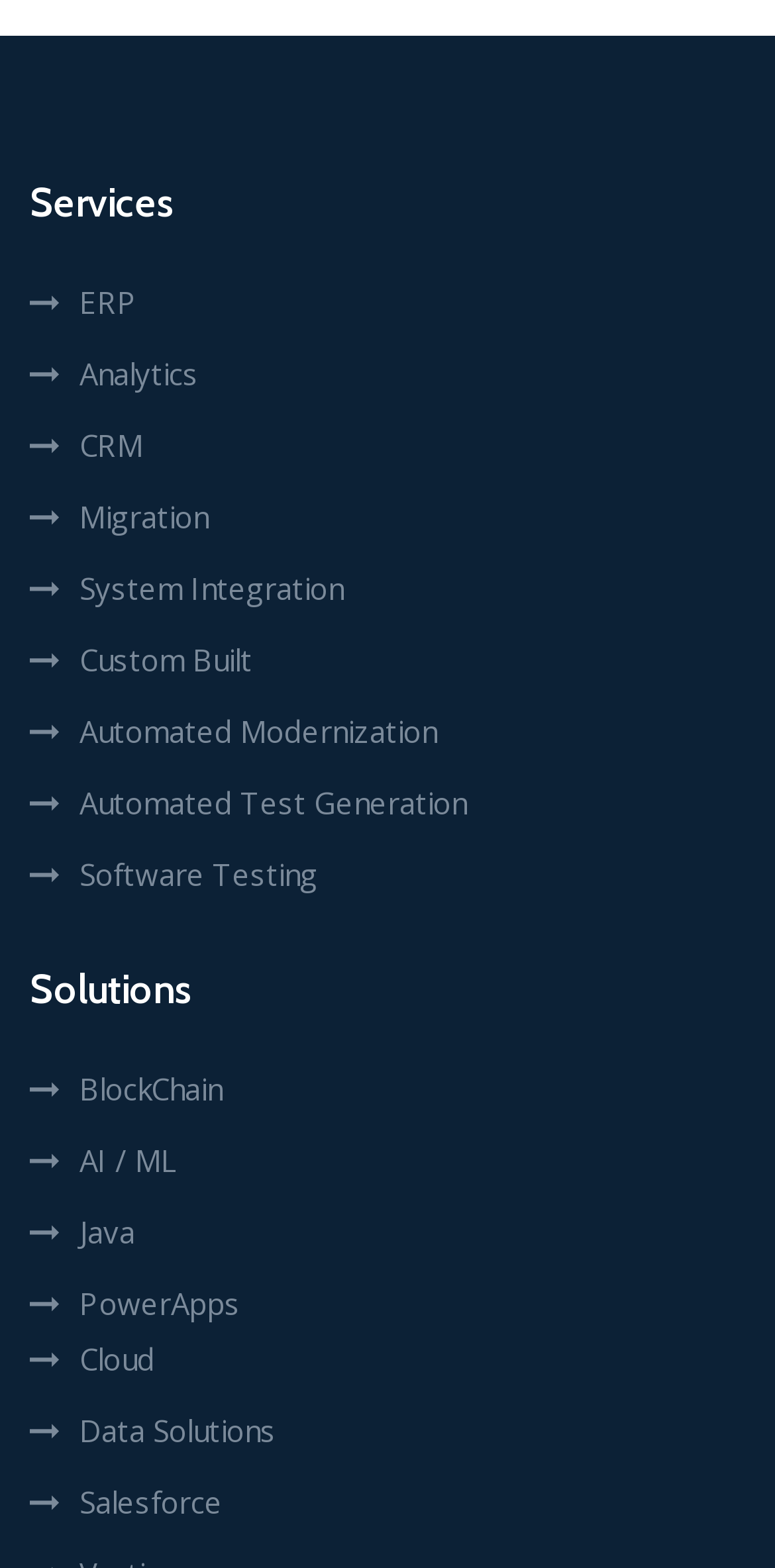Please predict the bounding box coordinates of the element's region where a click is necessary to complete the following instruction: "Learn about BlockChain". The coordinates should be represented by four float numbers between 0 and 1, i.e., [left, top, right, bottom].

[0.038, 0.678, 0.287, 0.711]